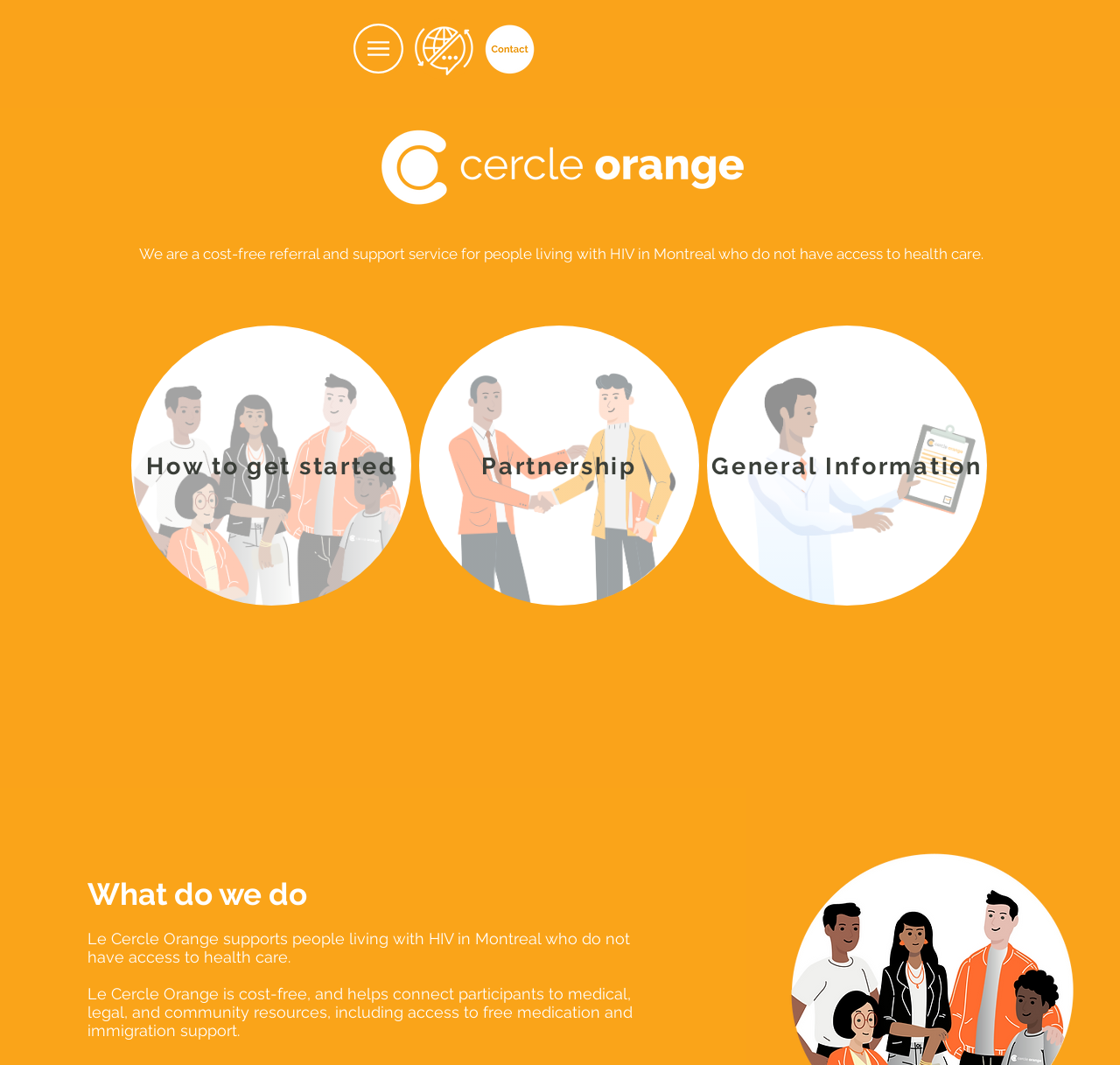What is the purpose of Le Cercle Orange?
Based on the screenshot, give a detailed explanation to answer the question.

The purpose of Le Cercle Orange can be inferred from the static text that describes the organization as 'a cost-free referral and support service for people living with HIV in Montreal who do not have access to health care'.